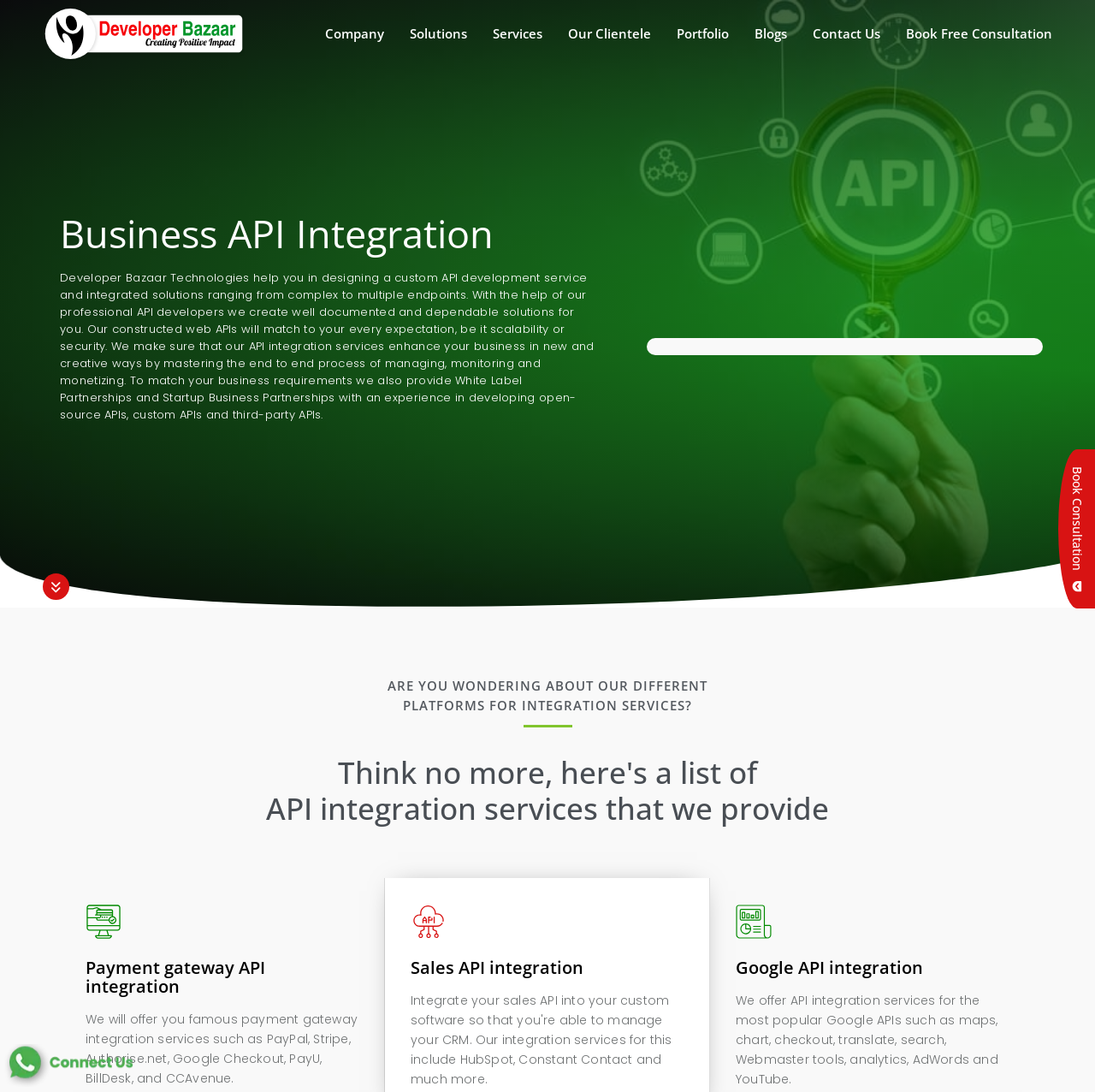What type of partnerships does DB Tech offer?
Using the information from the image, provide a comprehensive answer to the question.

The webpage mentions that DB Tech provides White Label Partnerships and Startup Business Partnerships, indicating that they offer these types of partnerships to their clients.